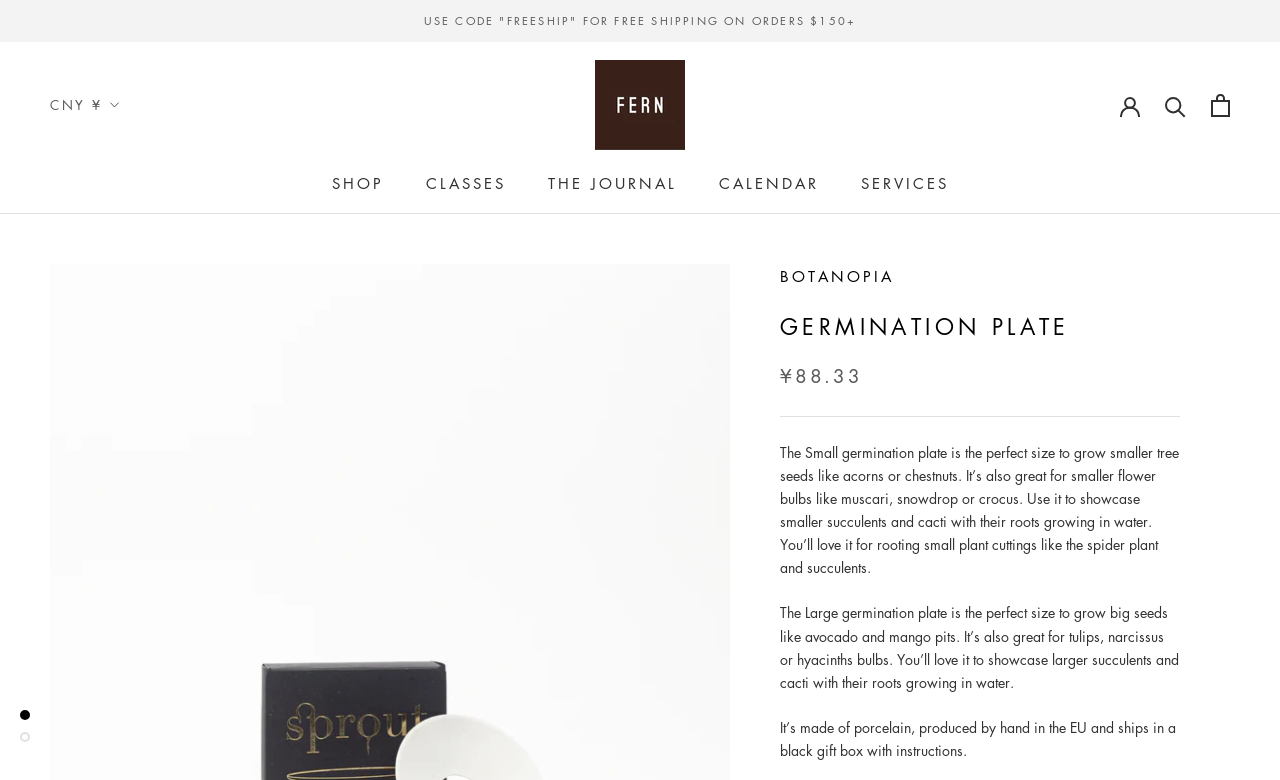What is the name of the shop?
Respond to the question with a well-detailed and thorough answer.

I found the name of the shop by looking at the link 'Fern Shop Cincinnati' which is located at the top of the page, and also by looking at the image with the same name.